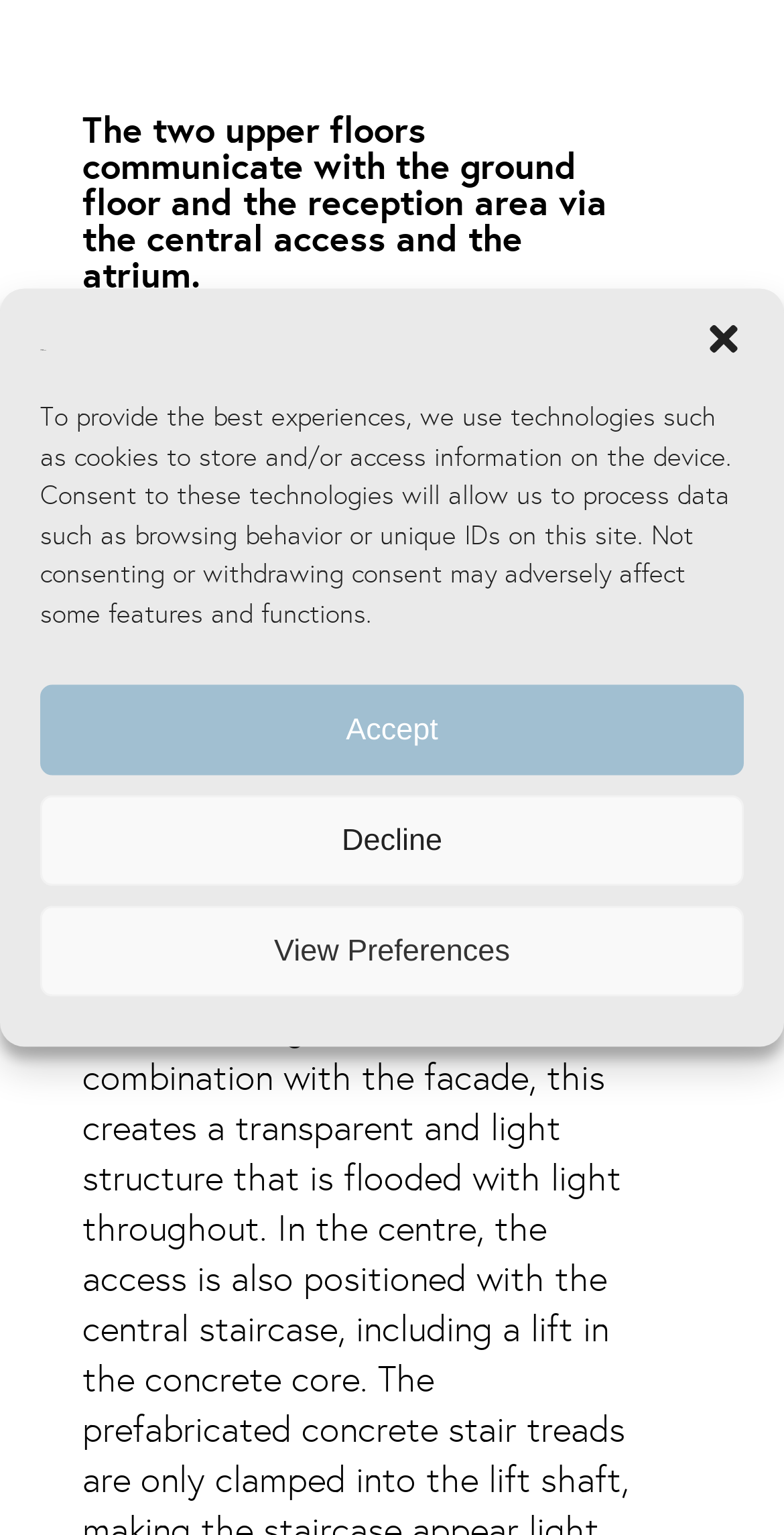Observe the image and answer the following question in detail: What is the position of the image relative to the link 'Pichler architects'?

By comparing the y1 and y2 coordinates of the image and the link 'Pichler architects', I found that the image has a higher y1 value (0.227) than the link (0.206), indicating that the image is positioned below the link.